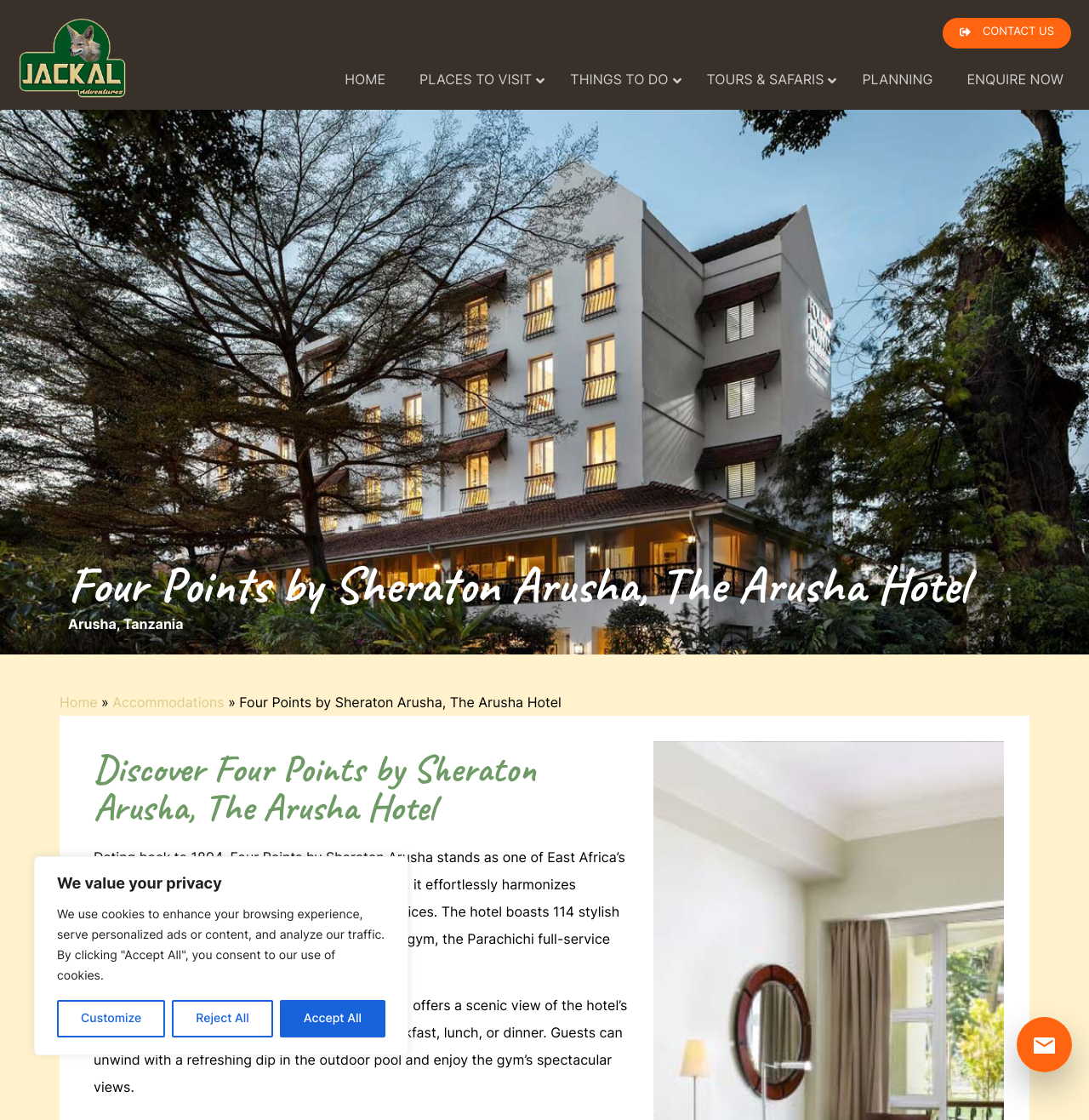Pinpoint the bounding box coordinates of the clickable area needed to execute the instruction: "Send an email to info@mclclaw.com". The coordinates should be specified as four float numbers between 0 and 1, i.e., [left, top, right, bottom].

None